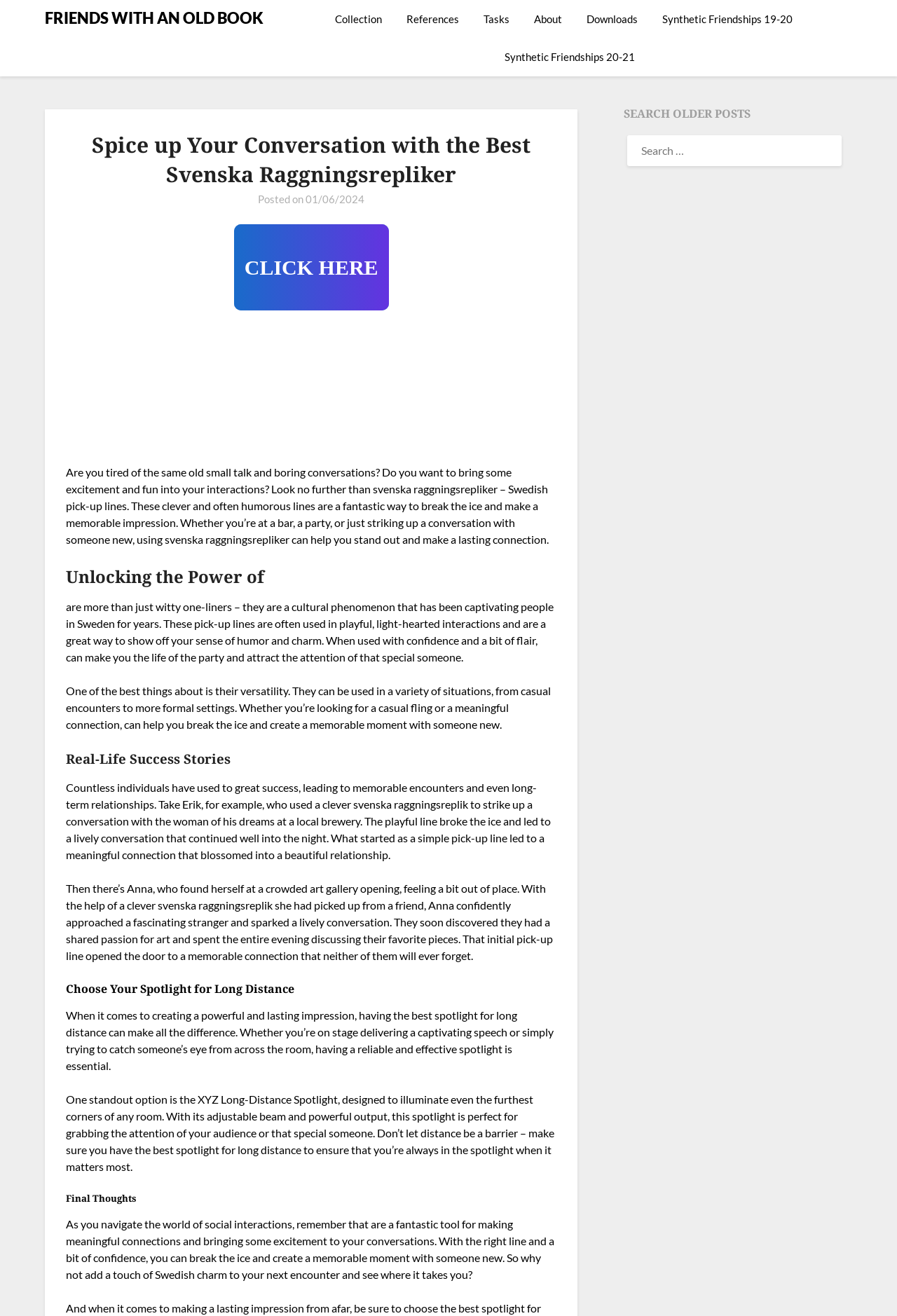Provide a one-word or brief phrase answer to the question:
What is the purpose of Svenska Raggningsrepliker?

To break the ice and make a memorable impression